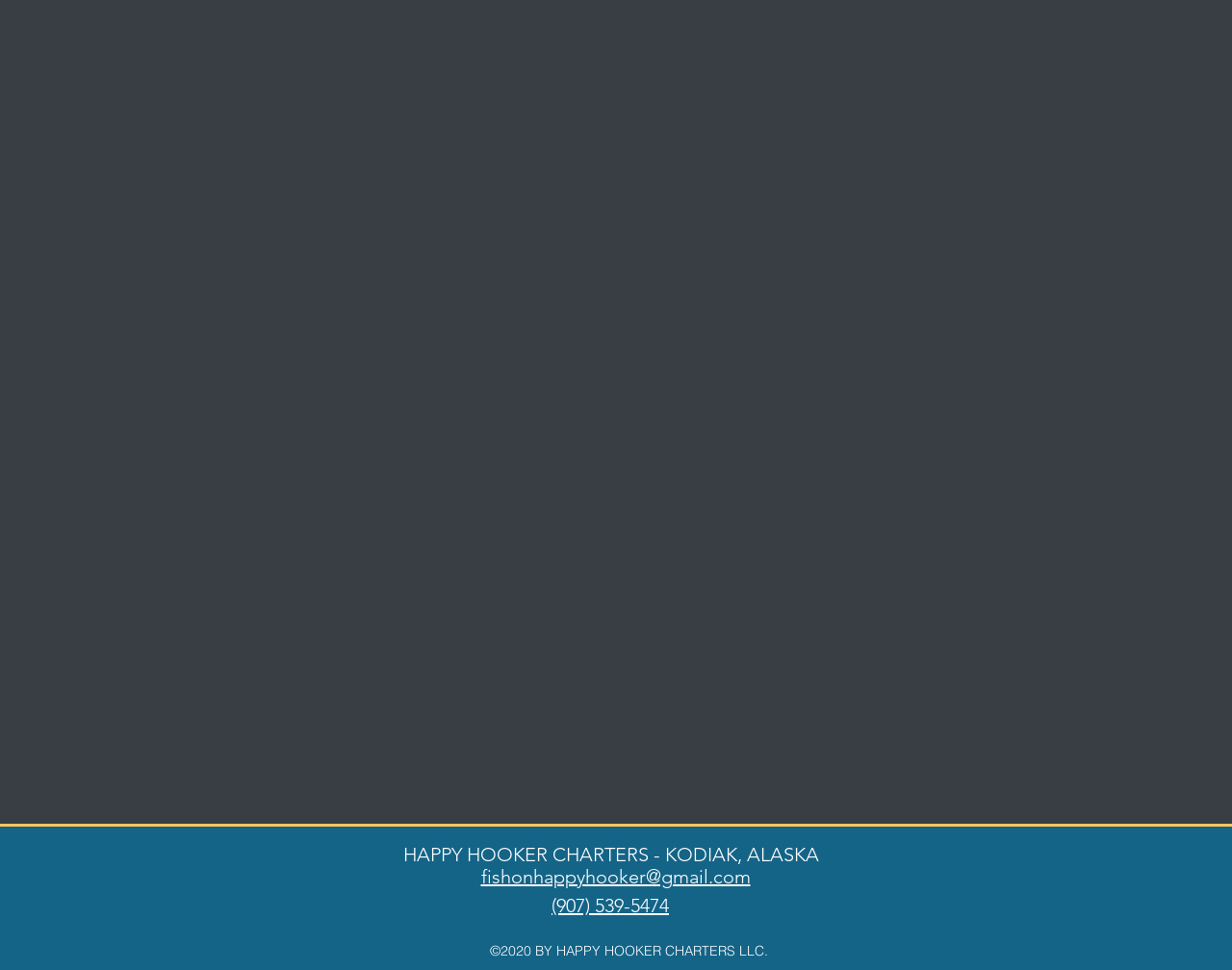What is the theme of the Alaskan Cruise package?
Provide a well-explained and detailed answer to the question.

The theme of the Alaskan Cruise package can be inferred from the description provided, which mentions 'new and wild frontiers' and 'adventurous souls', indicating that the package is focused on exploring wild and uncharted territories.